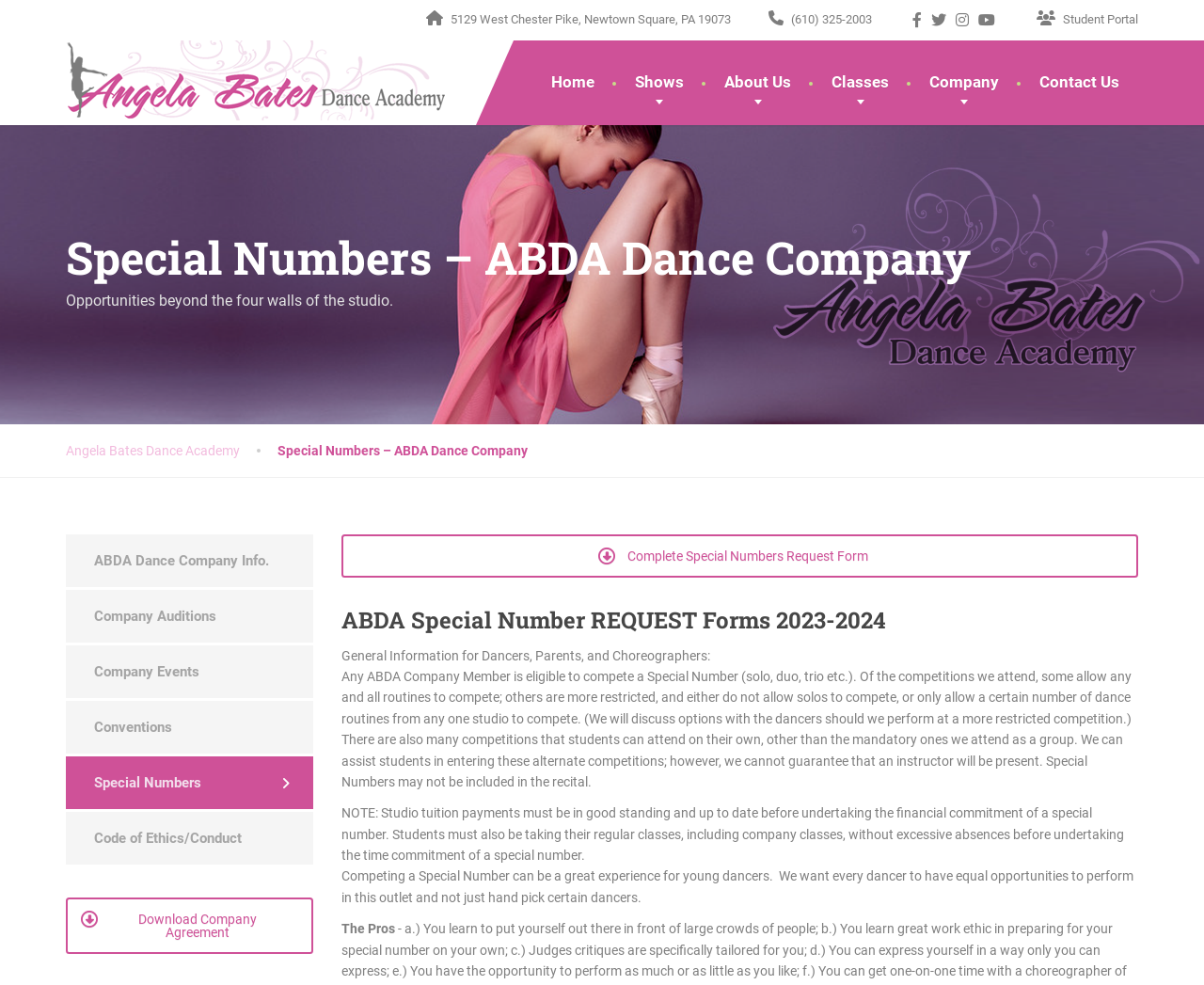Can students attend competitions on their own?
Provide a fully detailed and comprehensive answer to the question.

I found the answer by reading the text on the webpage, which states that 'there are also many competitions that students can attend on their own, other than the mandatory ones we attend as a group'.